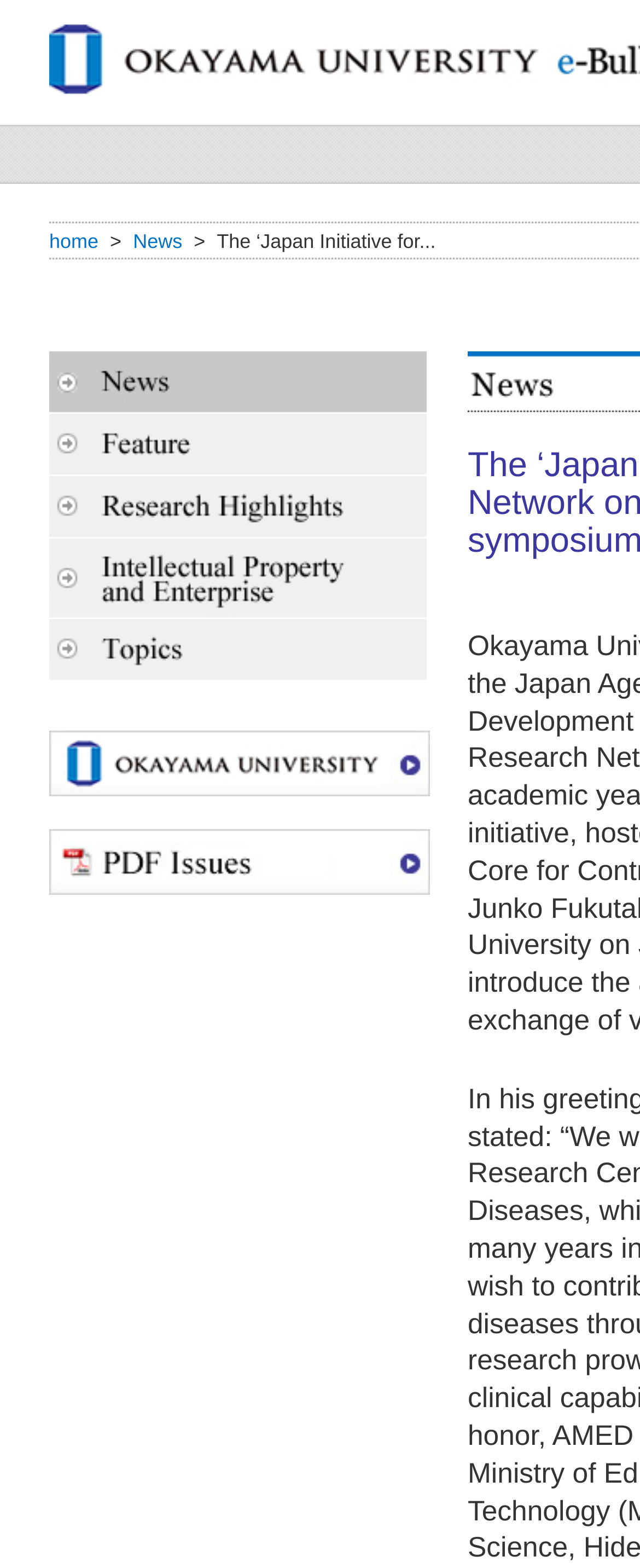Using a single word or phrase, answer the following question: 
How many links are on the top navigation bar?

6